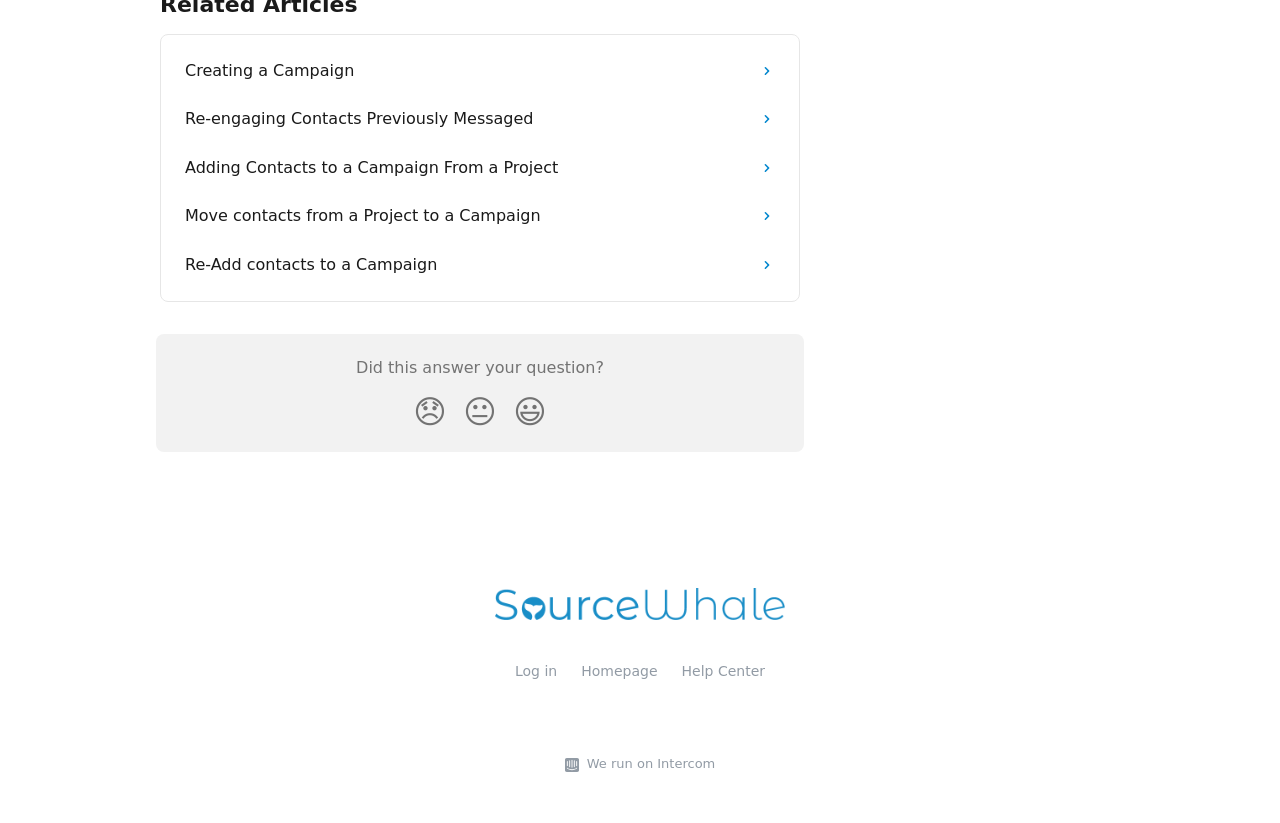What is the text of the link in the footer section?
Refer to the image and give a detailed answer to the query.

I found a link in the footer section with the text 'SourceWhale Help Center' located at coordinates [0.387, 0.719, 0.613, 0.744].